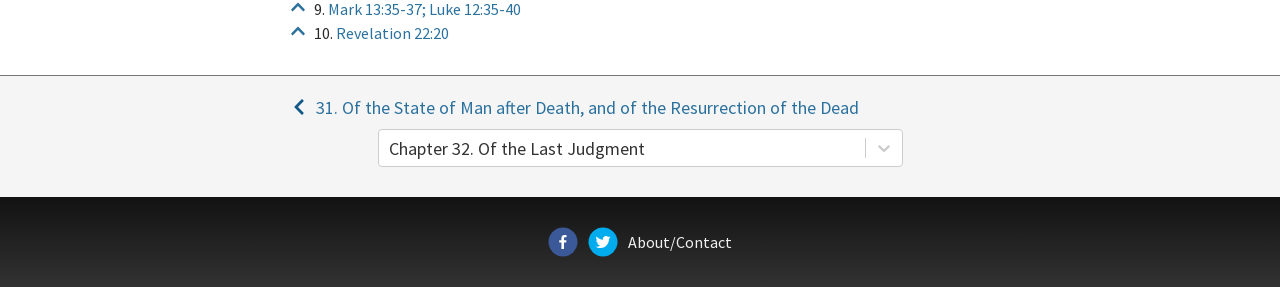How many social media buttons are there?
Based on the image, give a one-word or short phrase answer.

2